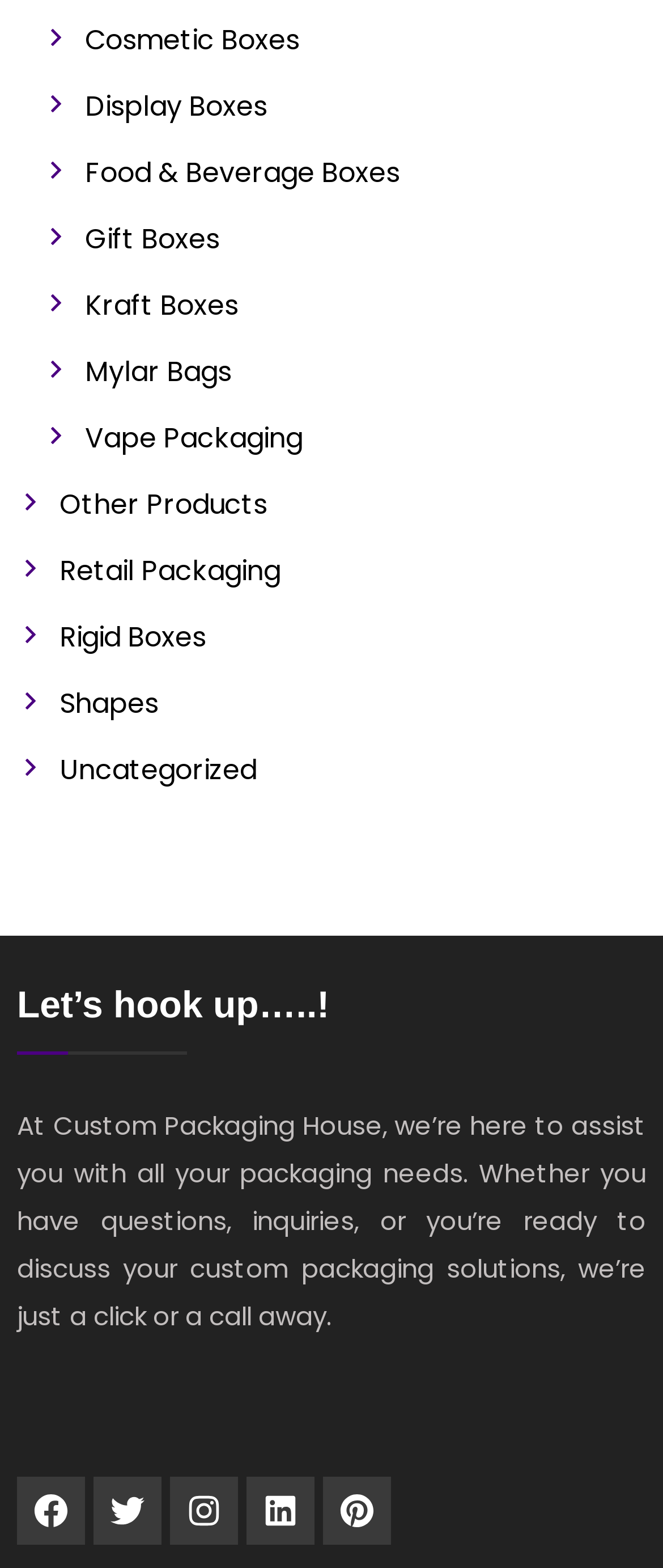Identify the bounding box coordinates of the element that should be clicked to fulfill this task: "Click on Cosmetic Boxes". The coordinates should be provided as four float numbers between 0 and 1, i.e., [left, top, right, bottom].

[0.077, 0.013, 0.451, 0.038]